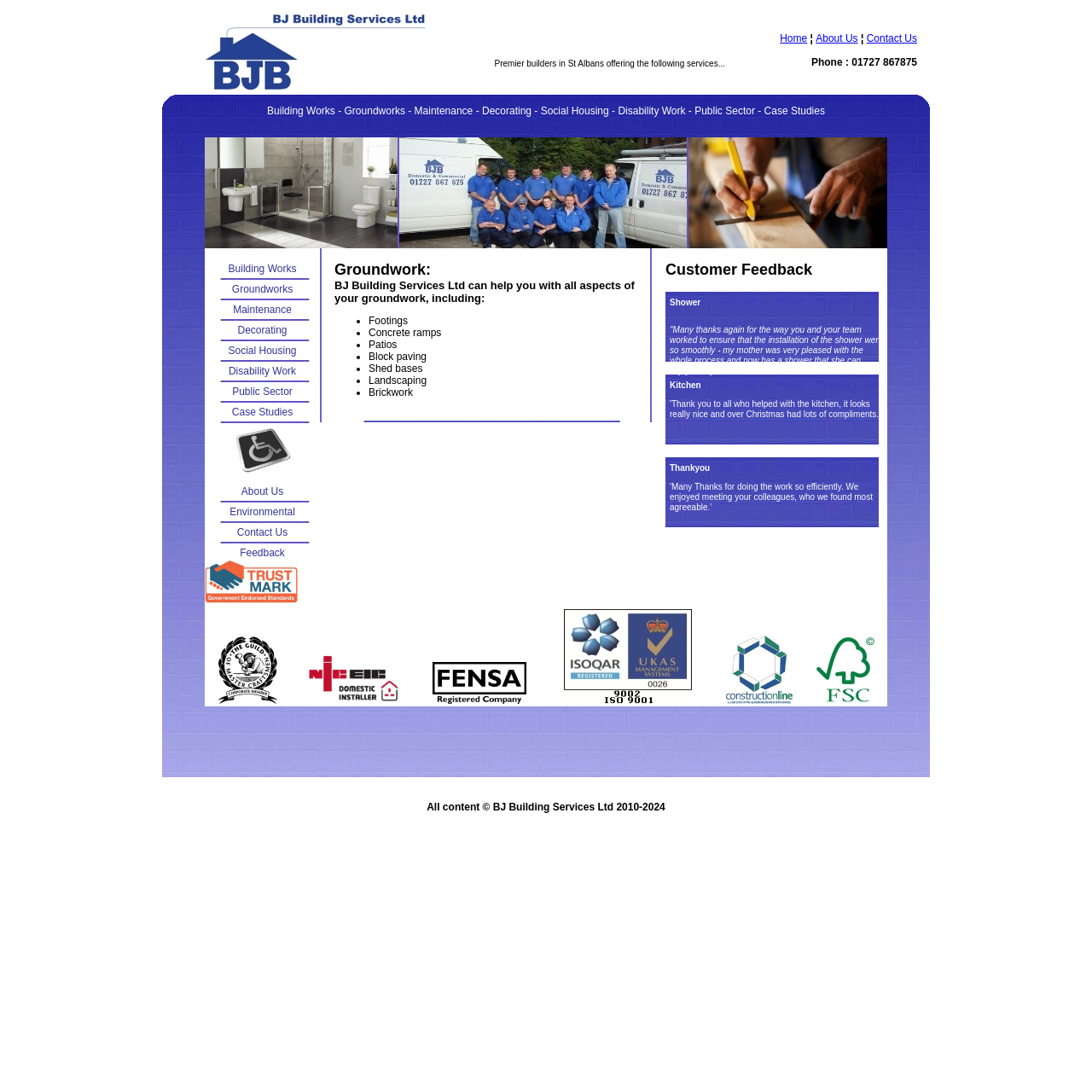What certification does BJ Building Services Ltd have?
Please use the image to deliver a detailed and complete answer.

At the bottom of the webpage, there is an image of the ISO 9001 certification, which indicates that BJ Building Services Ltd has obtained this certification, demonstrating their commitment to quality management.